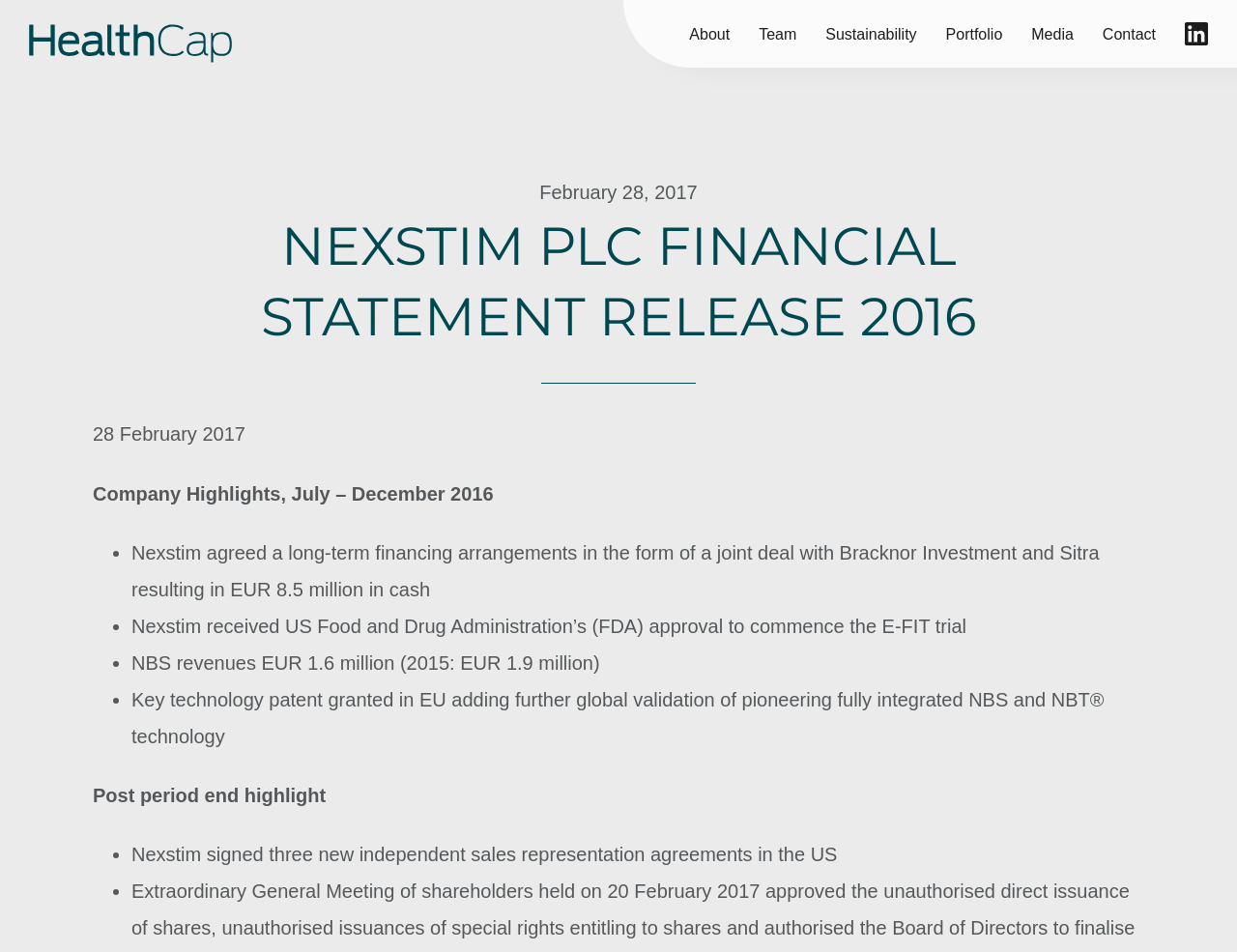Examine the screenshot and answer the question in as much detail as possible: How many company highlights are listed?

The company highlights are listed in bullet points, and there are four of them. They can be found in the middle section of the webpage, starting with 'Nexstim agreed a long-term financing arrangements...' and ending with 'Key technology patent granted in EU...'.